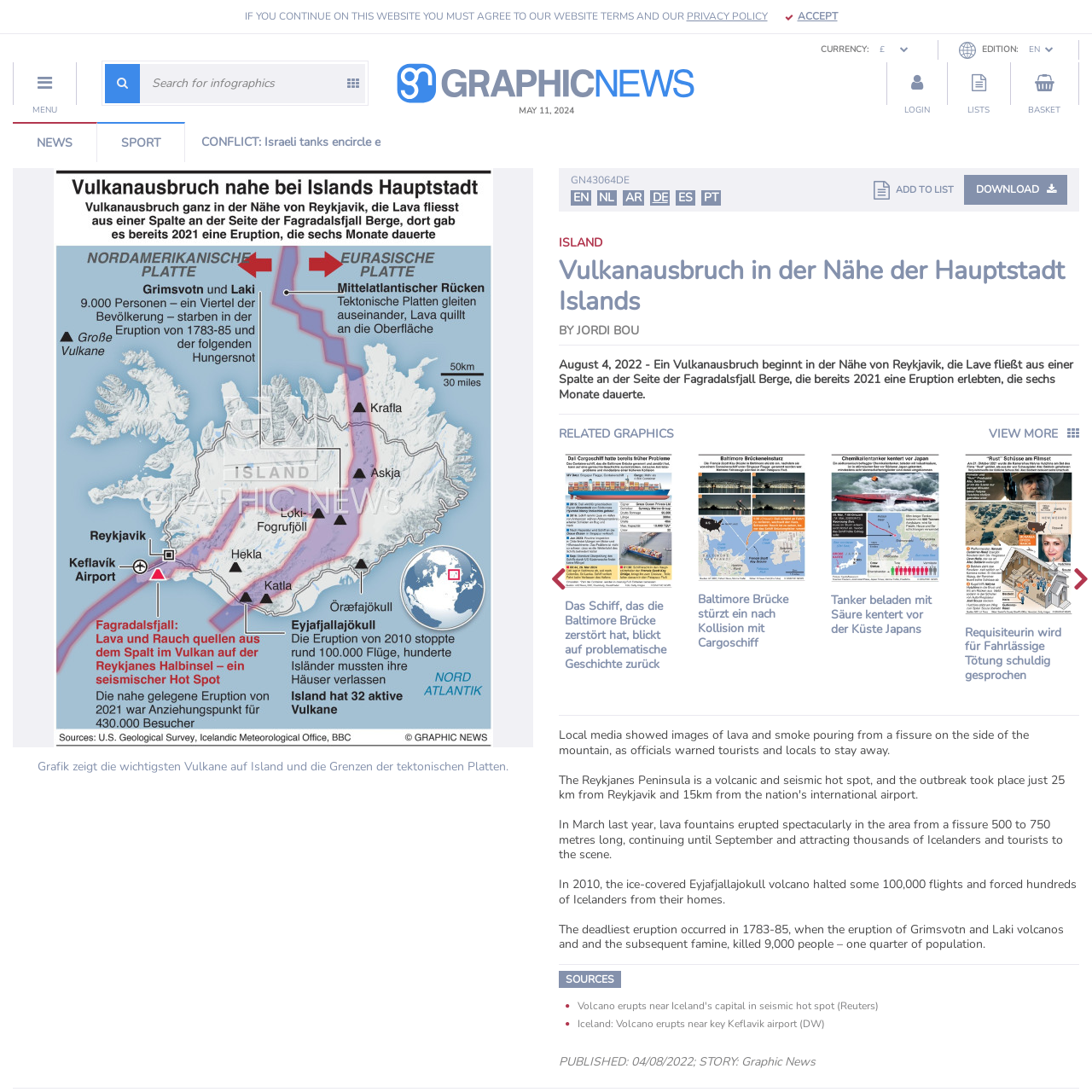What is pouring from the fissure?
Please review the image inside the red bounding box and answer using a single word or phrase.

Lava and smoke